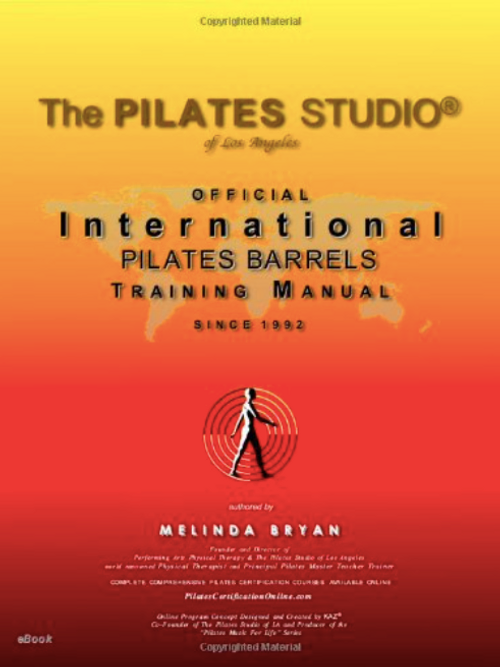Who is the author of the manual?
Answer the question with a detailed and thorough explanation.

The manual is authored by Melinda Bryan, who is not only the founder but also the director of The Pilates Studio of Los Angeles, and is recognized for her expertise in Pilates practice.